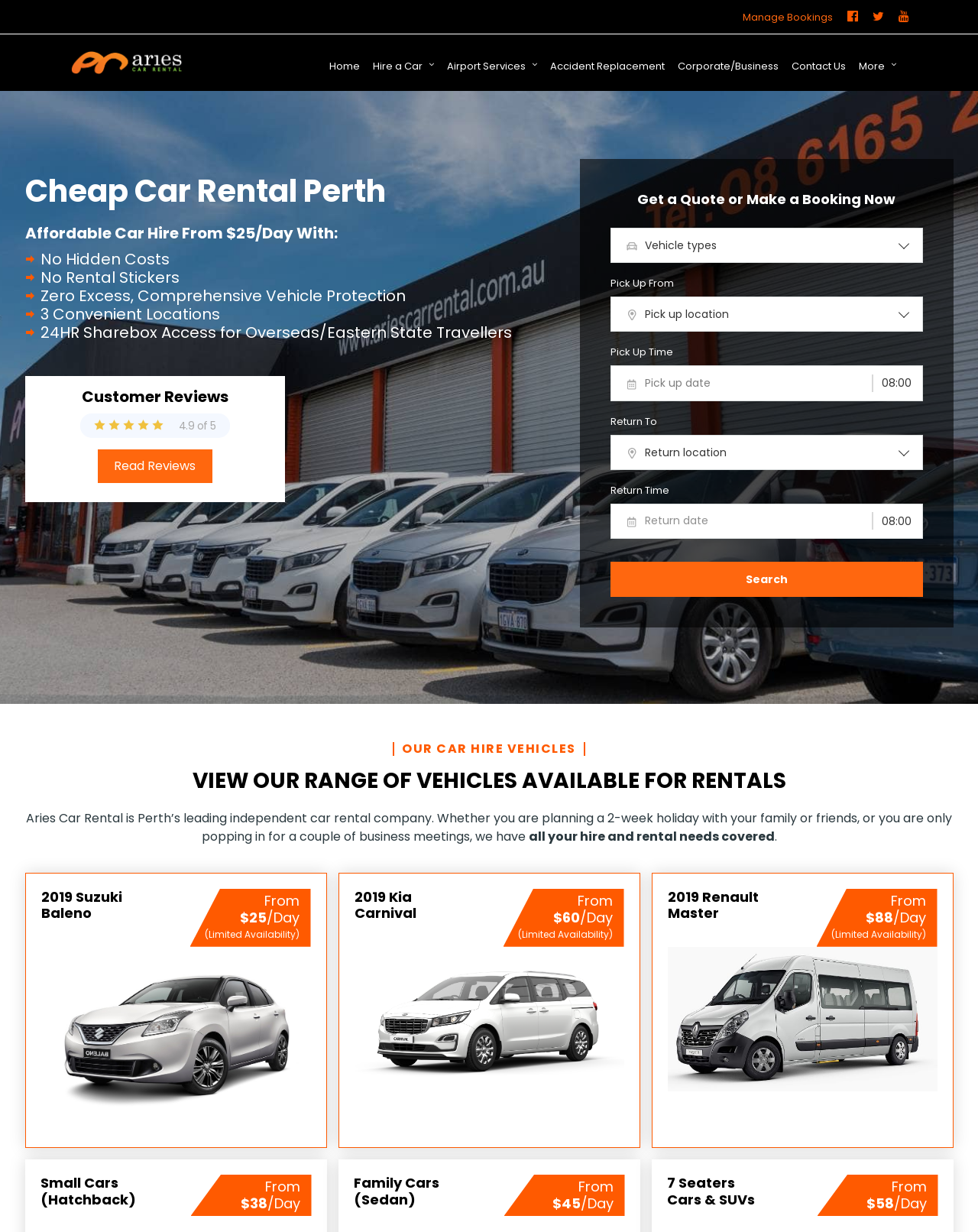Identify the bounding box of the UI element described as follows: "Hire a Car". Provide the coordinates as four float numbers in the range of 0 to 1 [left, top, right, bottom].

[0.381, 0.028, 0.457, 0.08]